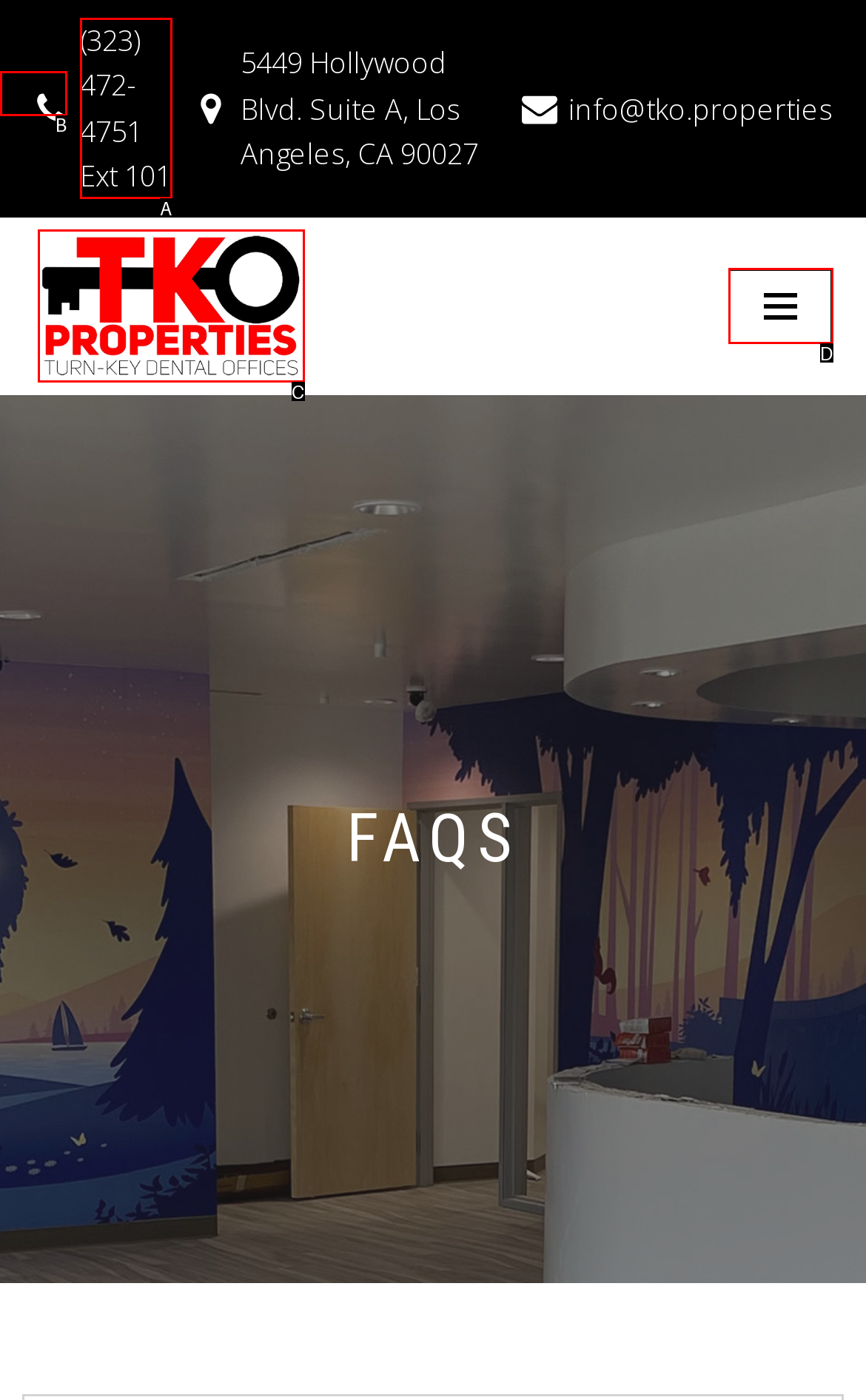Choose the HTML element that aligns with the description: Skip to content. Indicate your choice by stating the letter.

B